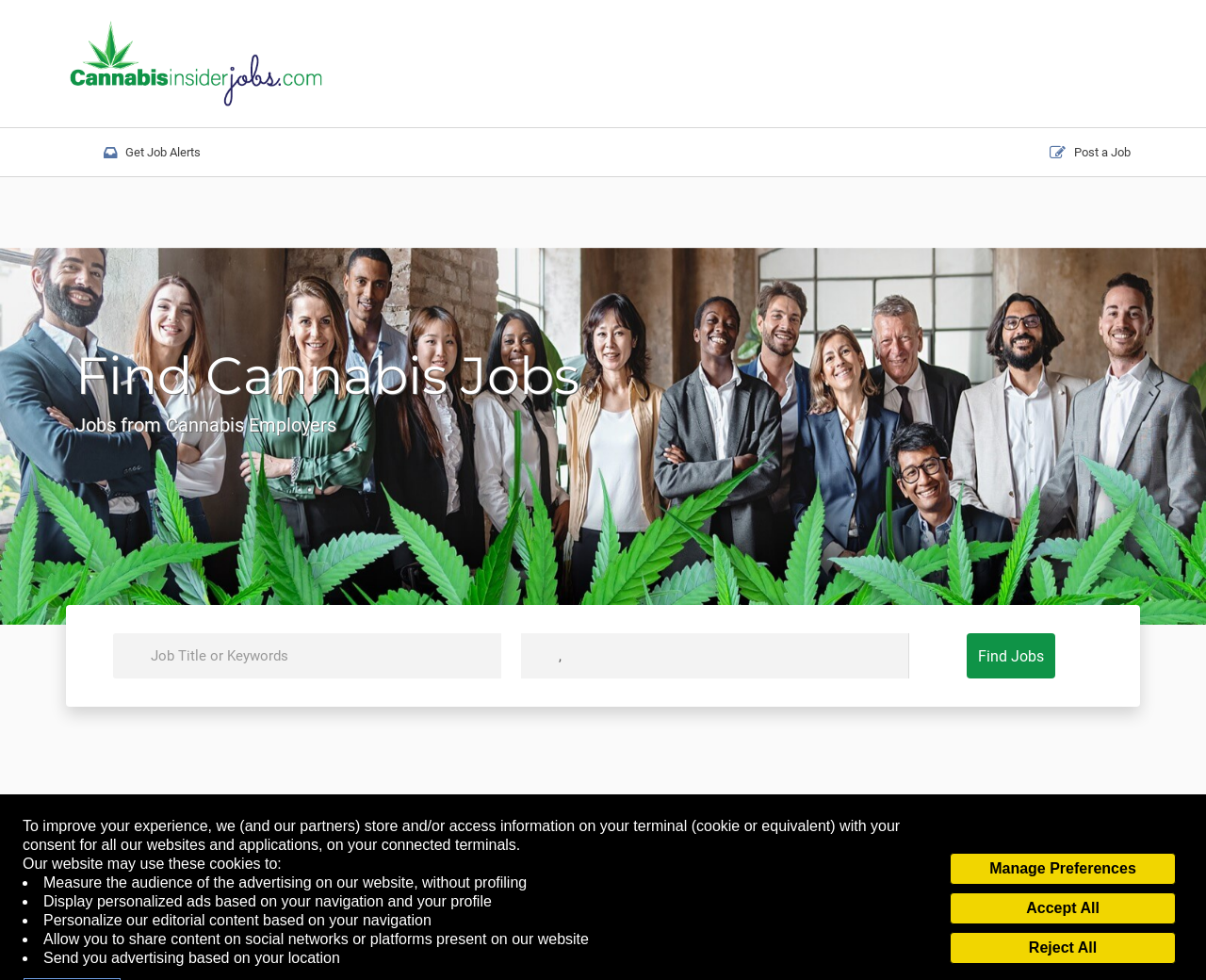Articulate a detailed summary of the webpage's content and design.

This webpage is a job search engine for the cannabis industry. At the top, there is a cookie consent banner that takes up about a quarter of the screen. It informs users about the website's use of cookies and provides options to manage preferences, accept all, or reject all.

Below the banner, there is a heading that reads "Browse Articles." Underneath, there are three articles listed, each with a heading, a brief summary, and a "Read more" link. The articles are about cannabis-related topics, including a shuttered dispensary reopening under new ownership and a networking meetup for cannabis microbusiness license holders.

The articles are arranged in a column, with each article taking up about a quarter of the screen. There are horizontal separators between each article. The headings of the articles are in a larger font size than the summaries.

On the right side of the screen, there is a complementary section that takes up about a quarter of the screen. It does not contain any text or images.

Overall, the webpage has a clean and organized layout, with a focus on providing job search functionality and cannabis industry news.